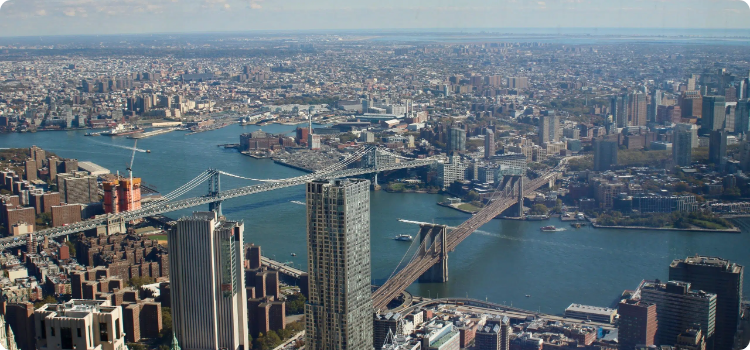Give a detailed account of what is happening in the image.

This captivating aerial view showcases the vibrant cityscape of New York, highlighting the intricate architecture and bustling waterfront. The image encompasses distinctive features such as the iconic bridges spanning the waterways and the diverse skyline adorned with a blend of modern skyscrapers and historical buildings. The expansive scene captures the essence of urban life, with residential and commercial areas intermingling seamlessly. This visual serves as a reminder of the dynamic nature of city living, emphasizing the exciting opportunity for families considering a move to areas like Chelsea, as discussed in the accompanying text. The picturesque view invites onlookers to appreciate the beauty and complexity of New York City, poised as an ideal location for new beginnings.